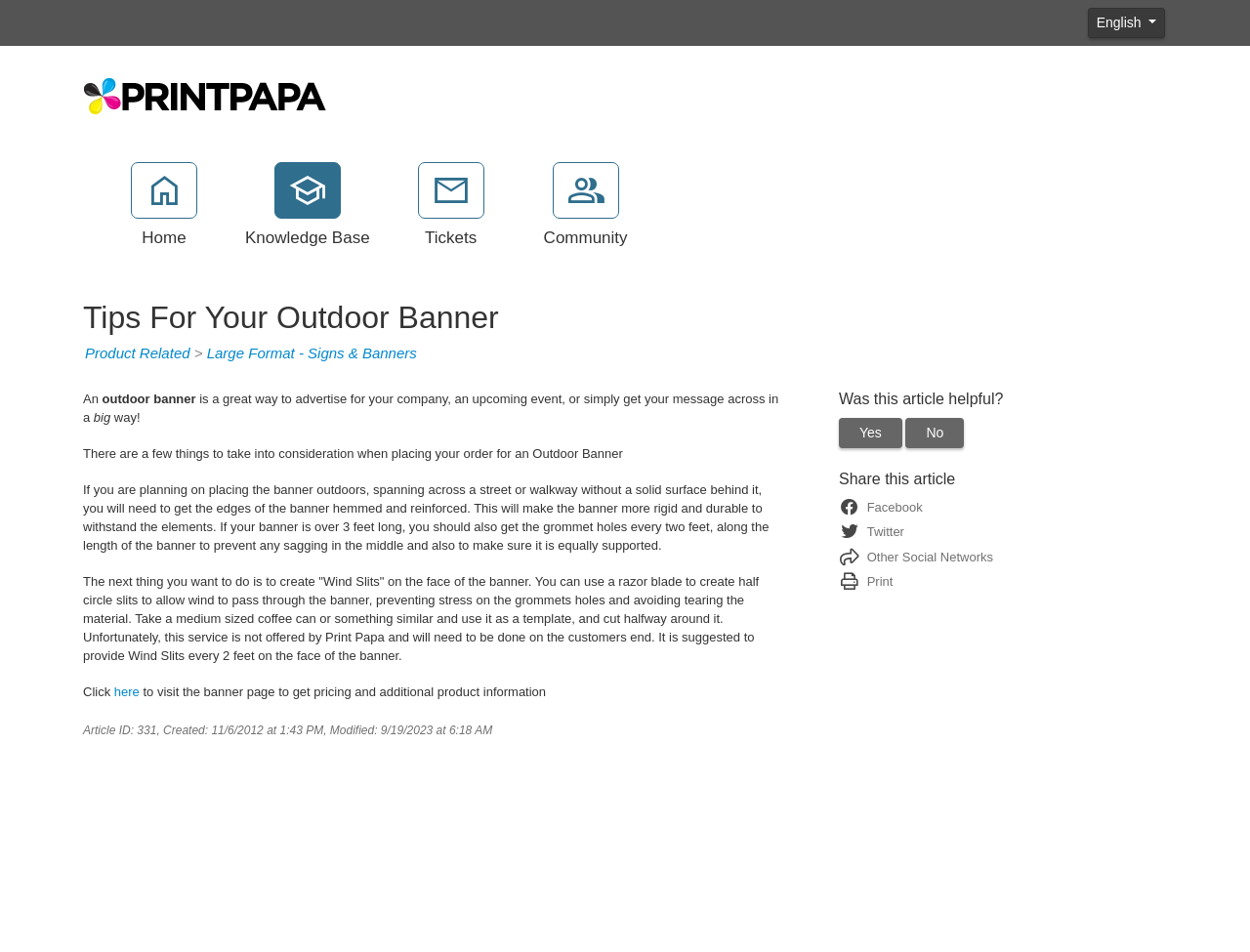Using the format (top-left x, top-left y, bottom-right x, bottom-right y), and given the element description, identify the bounding box coordinates within the screenshot: Community

[0.425, 0.17, 0.511, 0.263]